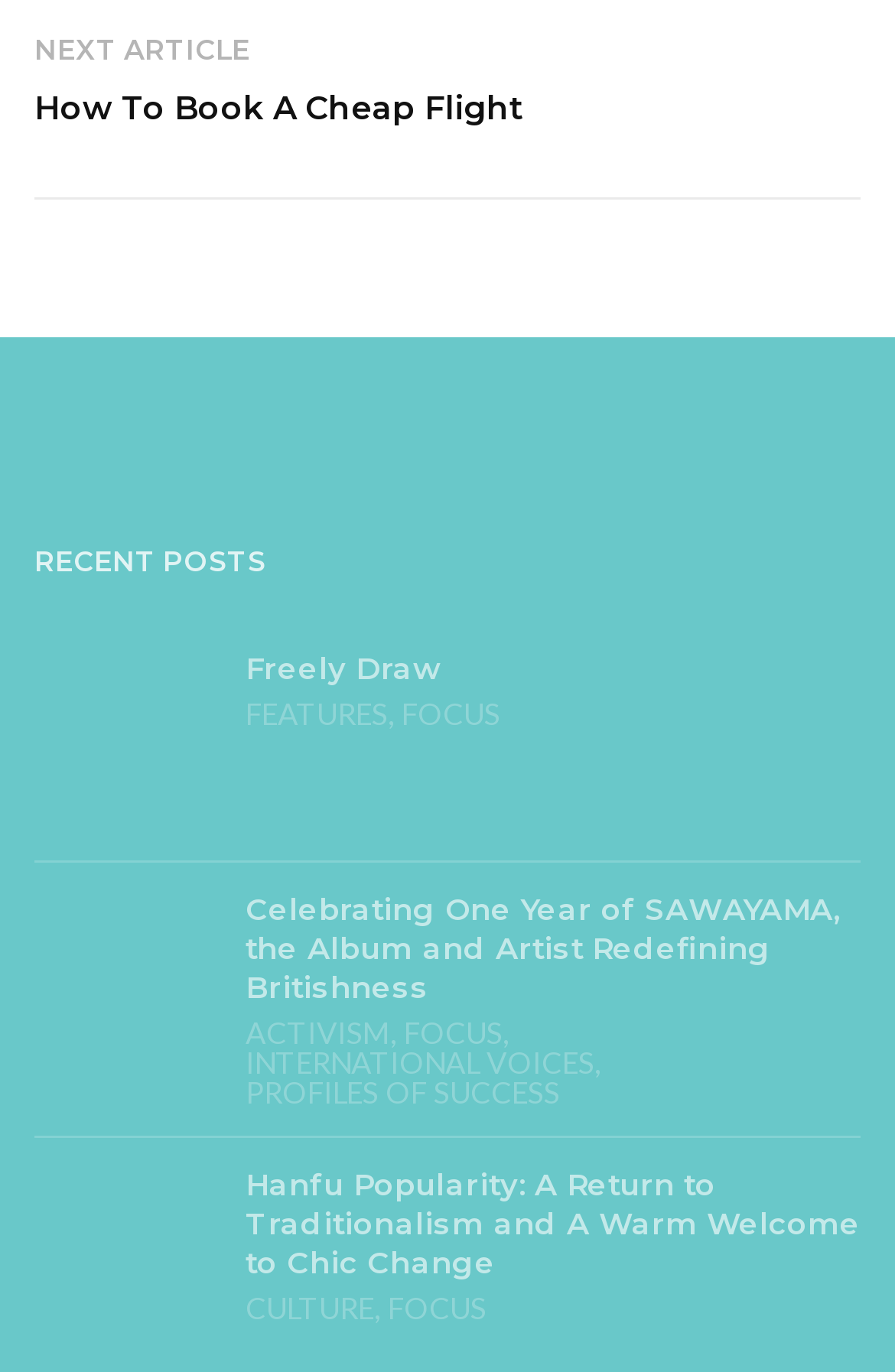Find the bounding box of the web element that fits this description: "RATES".

None